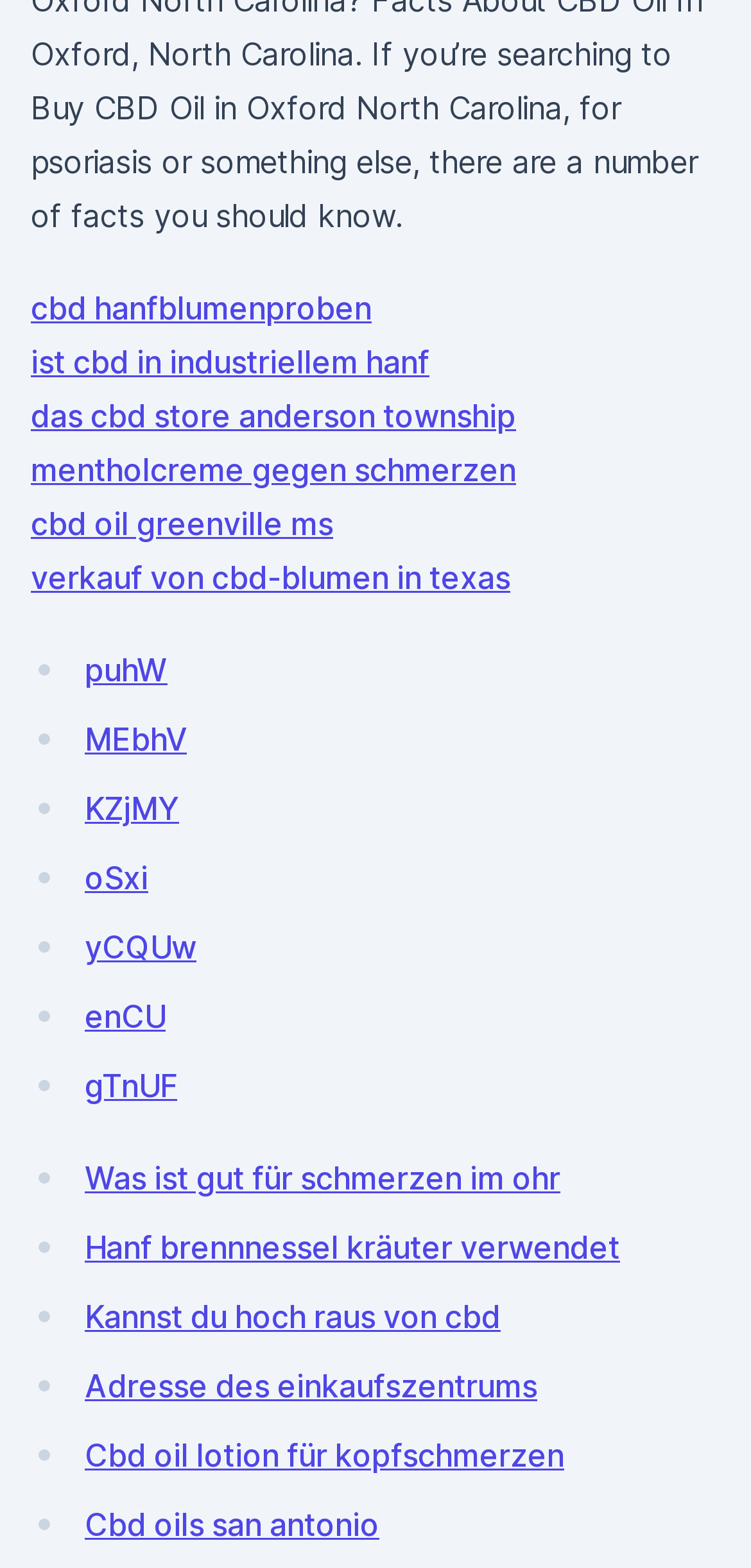Indicate the bounding box coordinates of the element that must be clicked to execute the instruction: "read about Was ist gut für schmerzen im ohr". The coordinates should be given as four float numbers between 0 and 1, i.e., [left, top, right, bottom].

[0.113, 0.74, 0.746, 0.764]